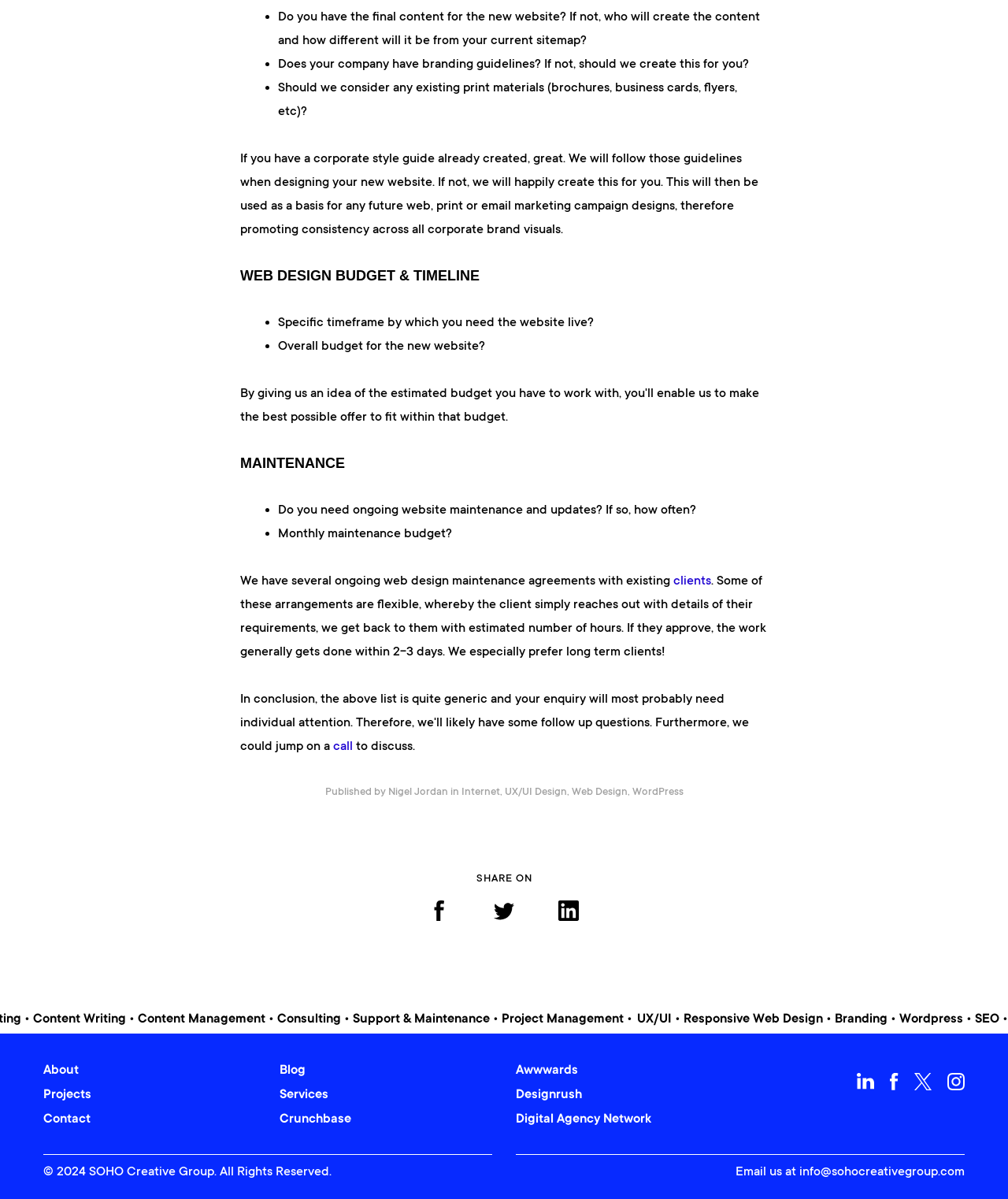What is the topic of the webpage?
Please respond to the question thoroughly and include all relevant details.

The webpage appears to be discussing web design, specifically the process of creating a new website, including considerations such as budget, timeline, content, branding, and maintenance. The headings 'WEB DESIGN BUDGET & TIMELINE', 'MAINTENANCE', and the mention of web design maintenance agreements and services all suggest that the topic of the webpage is web design.